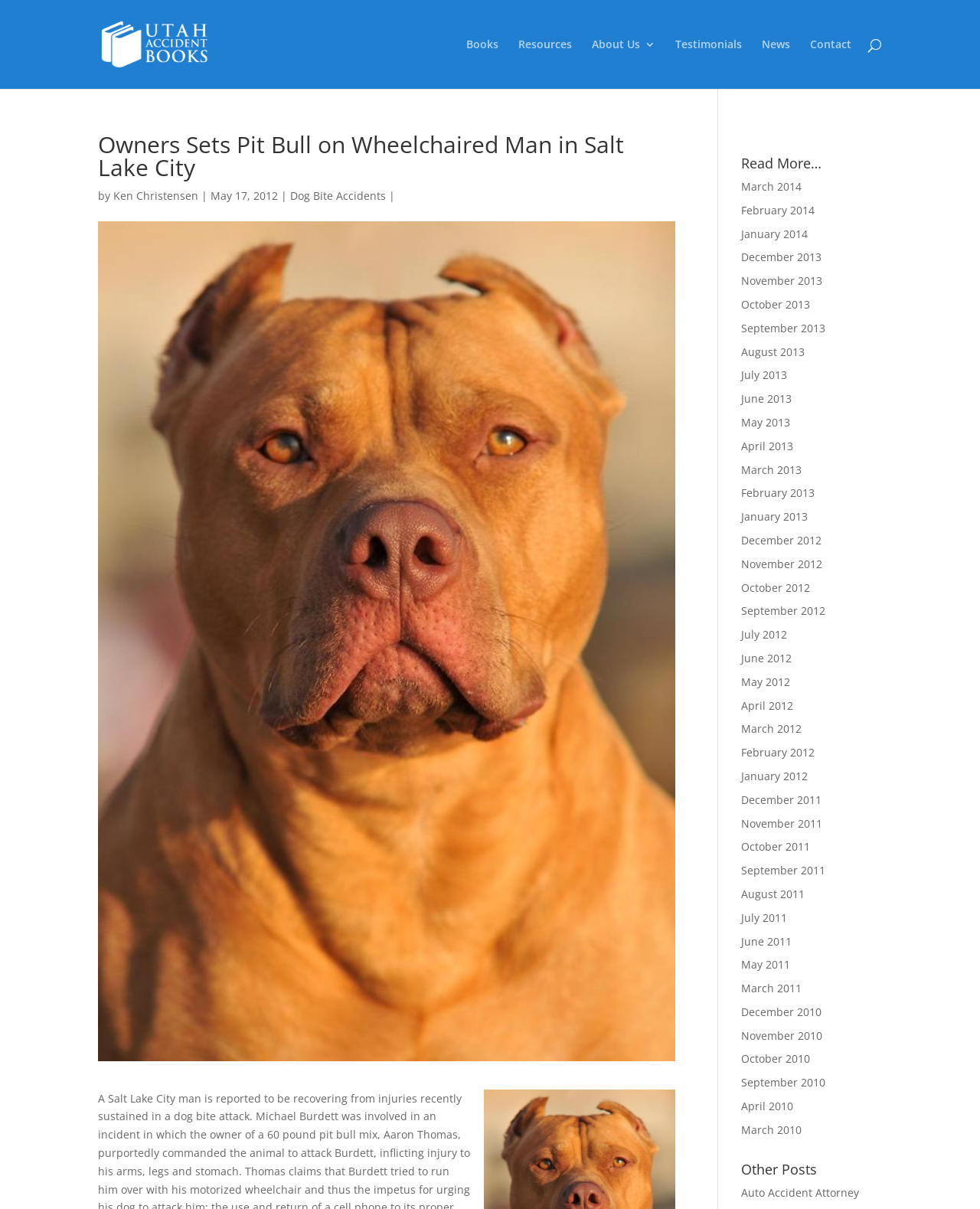Please specify the bounding box coordinates of the clickable region to carry out the following instruction: "Read more about 'Dog Bite Accidents'". The coordinates should be four float numbers between 0 and 1, in the format [left, top, right, bottom].

[0.296, 0.156, 0.394, 0.168]